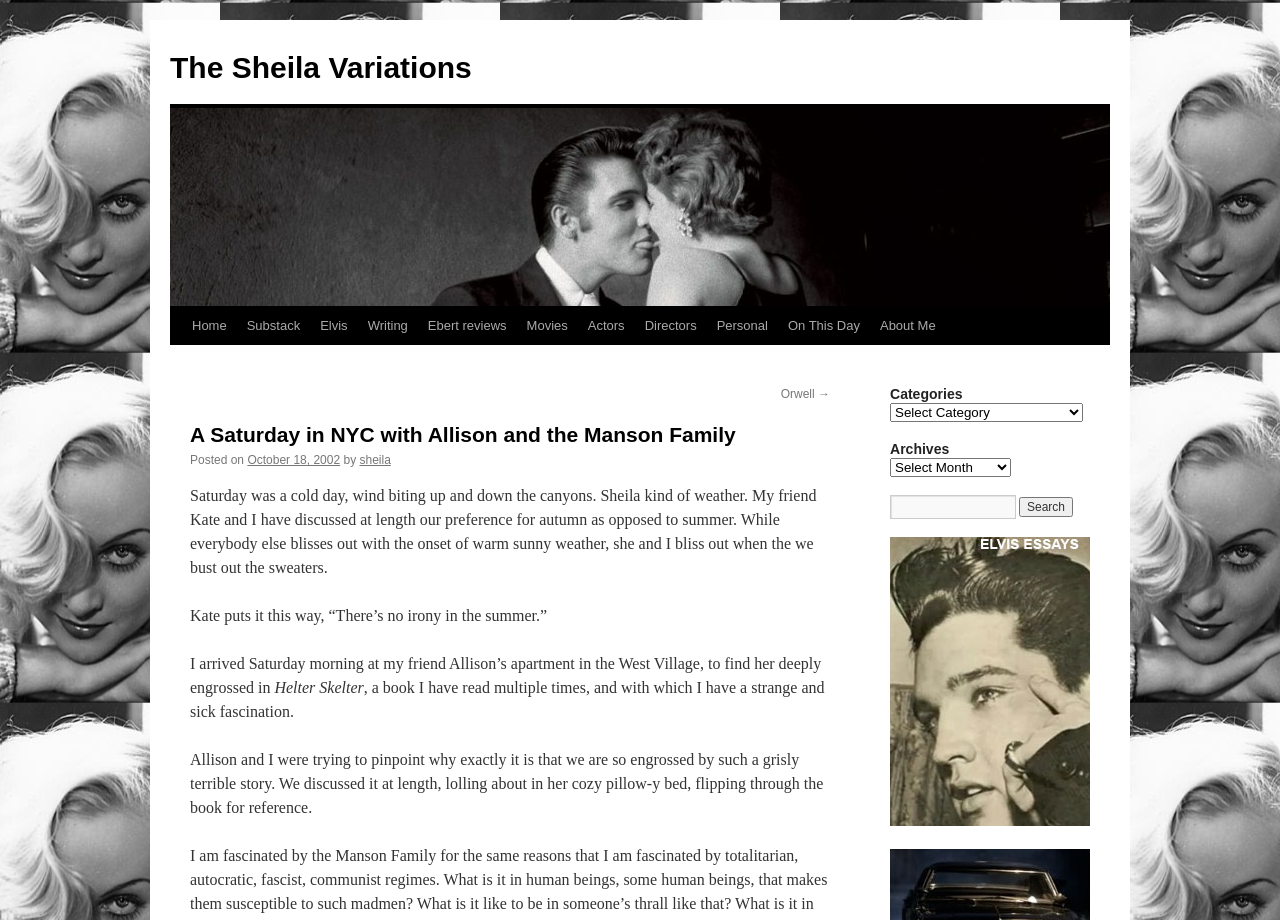Can you determine the main header of this webpage?

A Saturday in NYC with Allison and the Manson Family